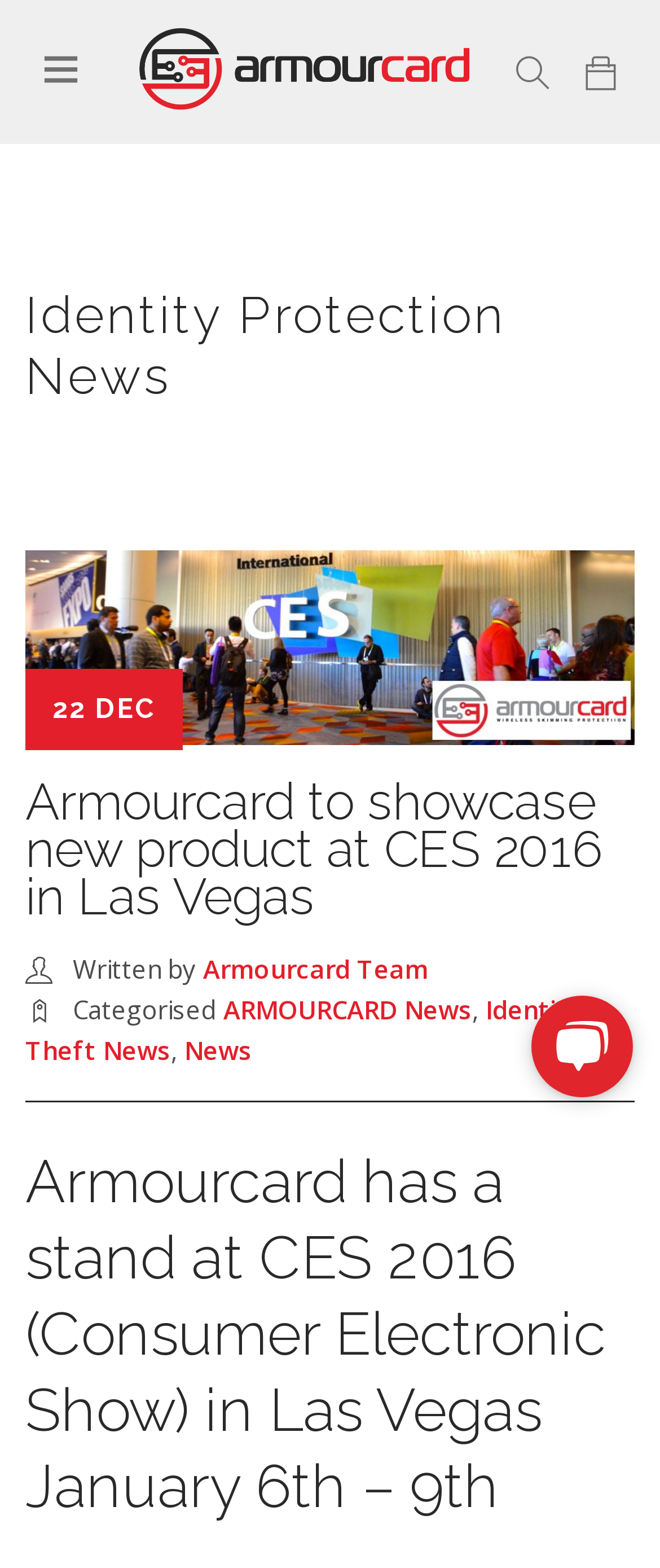What is the topic of the news?
Based on the visual, give a brief answer using one word or a short phrase.

Identity Protection